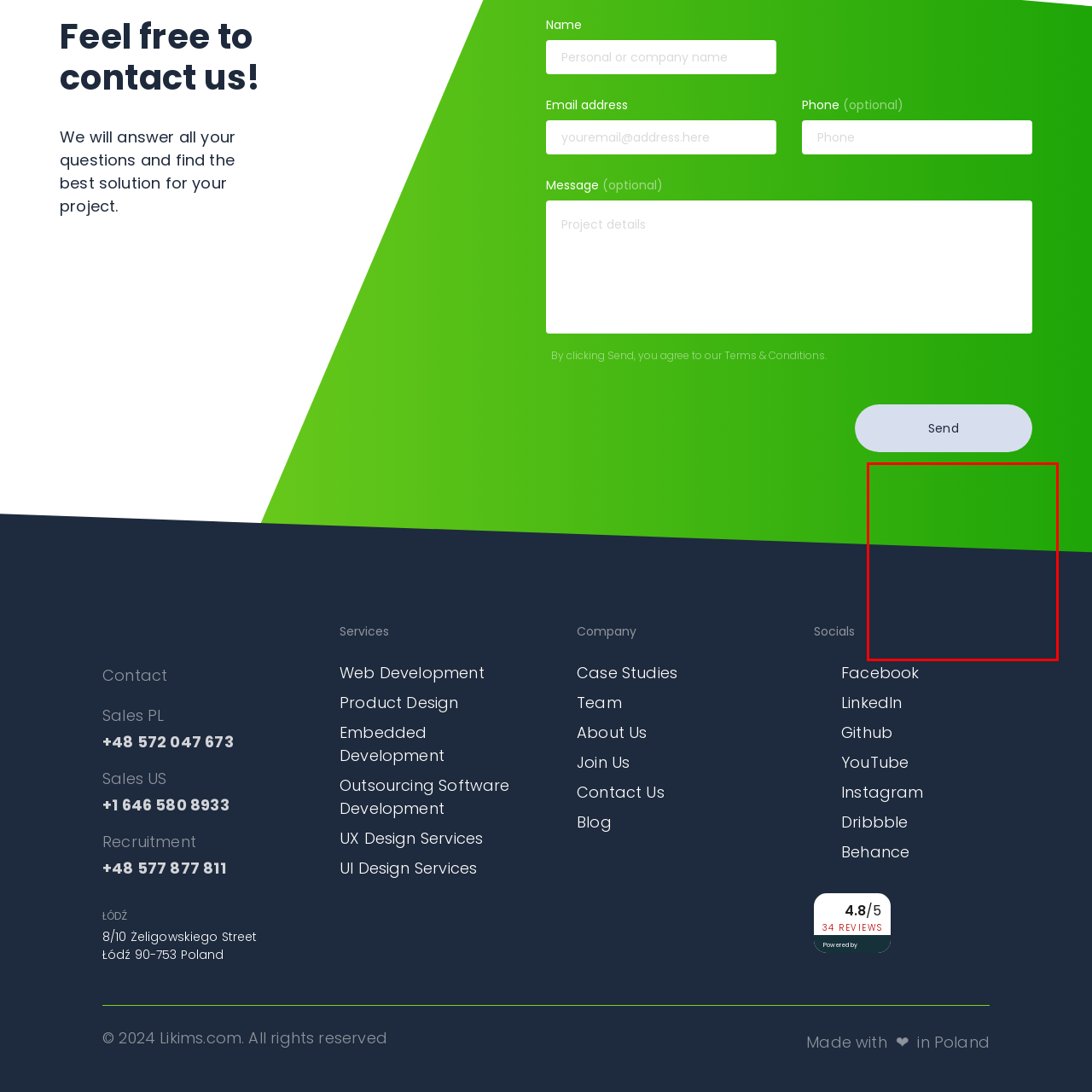What sense does the navy blue add to the design? Focus on the image highlighted by the red bounding box and respond with a single word or a brief phrase.

Depth and sophistication